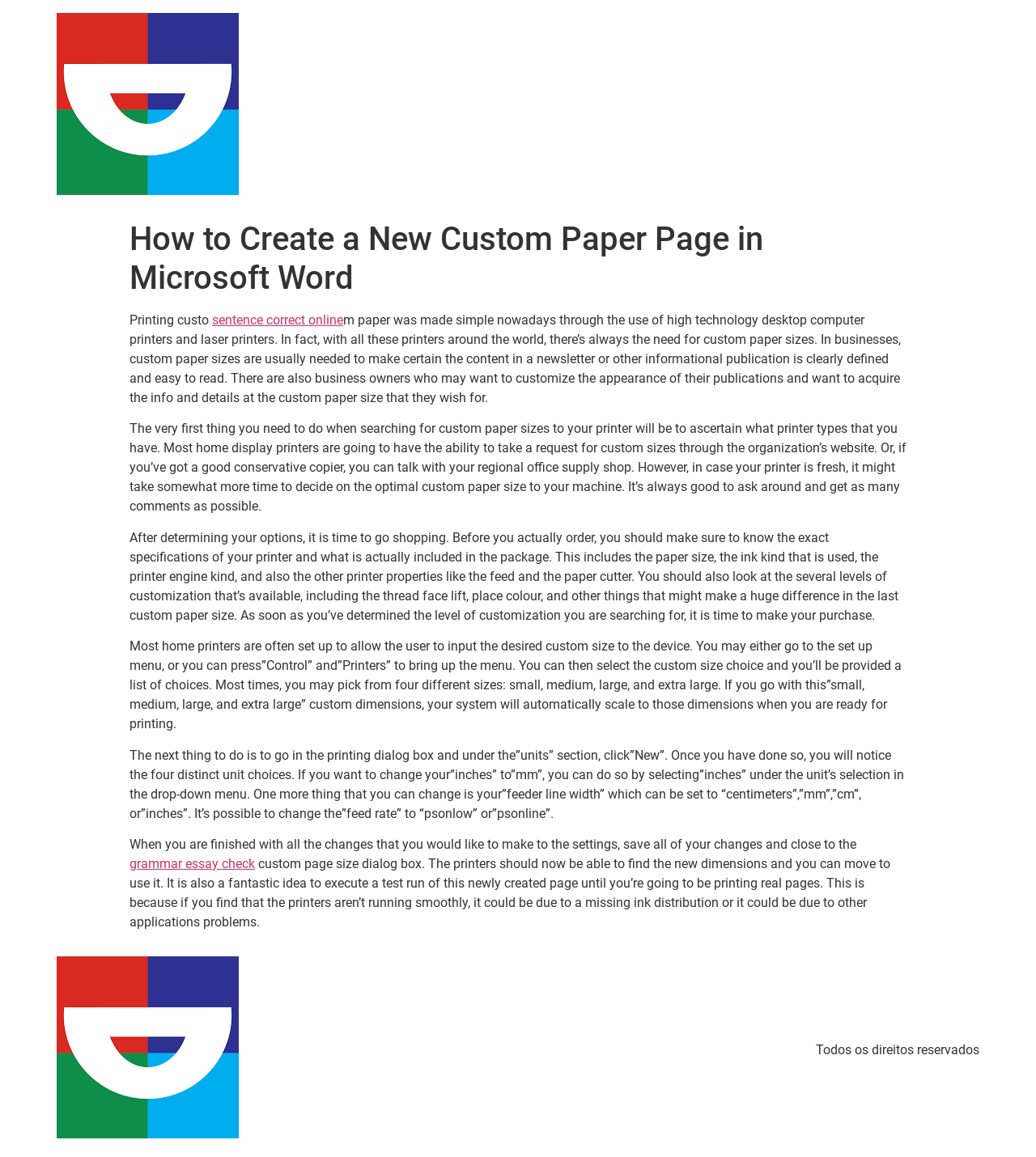Using the format (top-left x, top-left y, bottom-right x, bottom-right y), and given the element description, identify the bounding box coordinates within the screenshot: alt="São Paulo"

[0.055, 0.011, 0.23, 0.173]